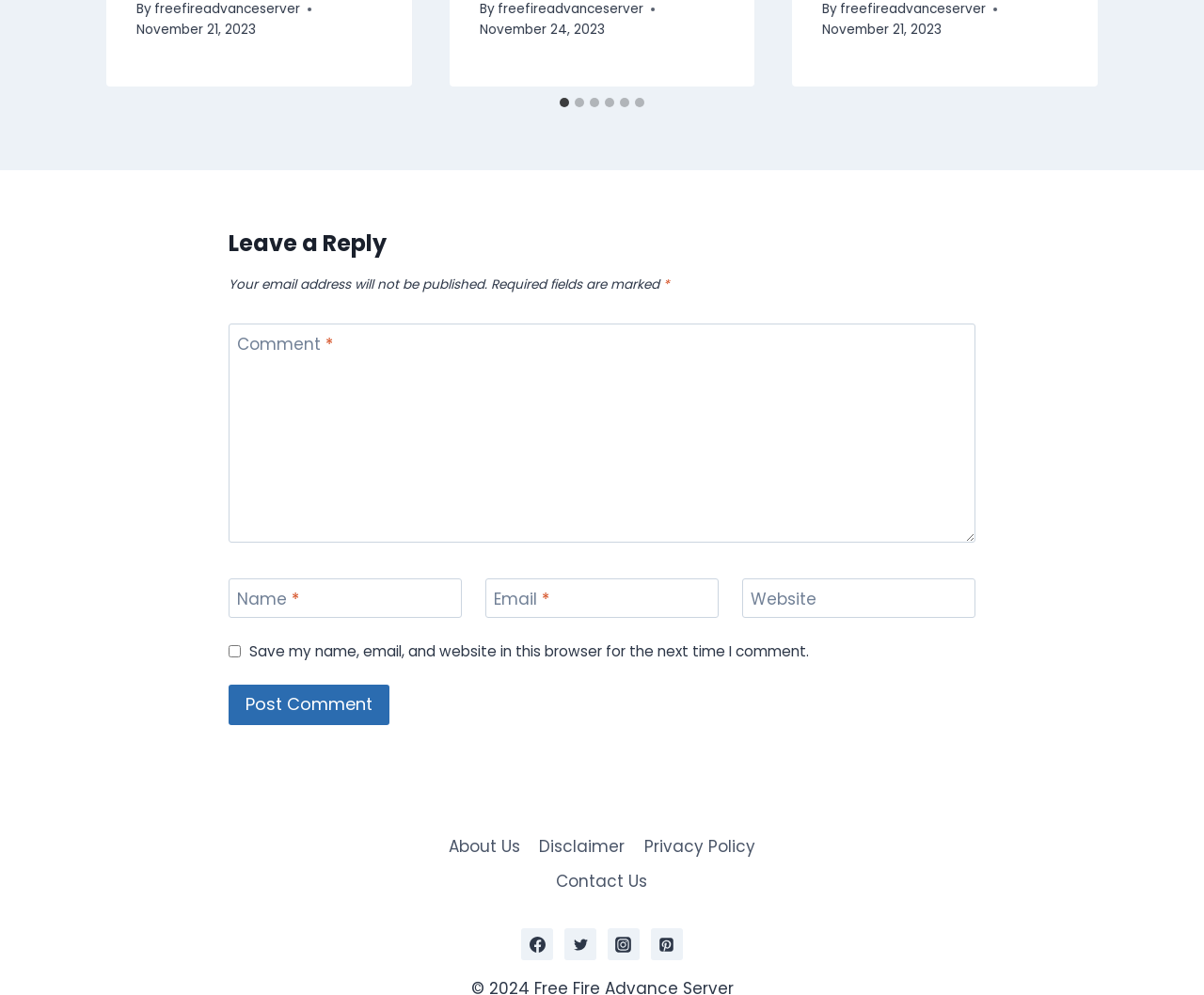Please provide a brief answer to the question using only one word or phrase: 
How many slides are available?

6